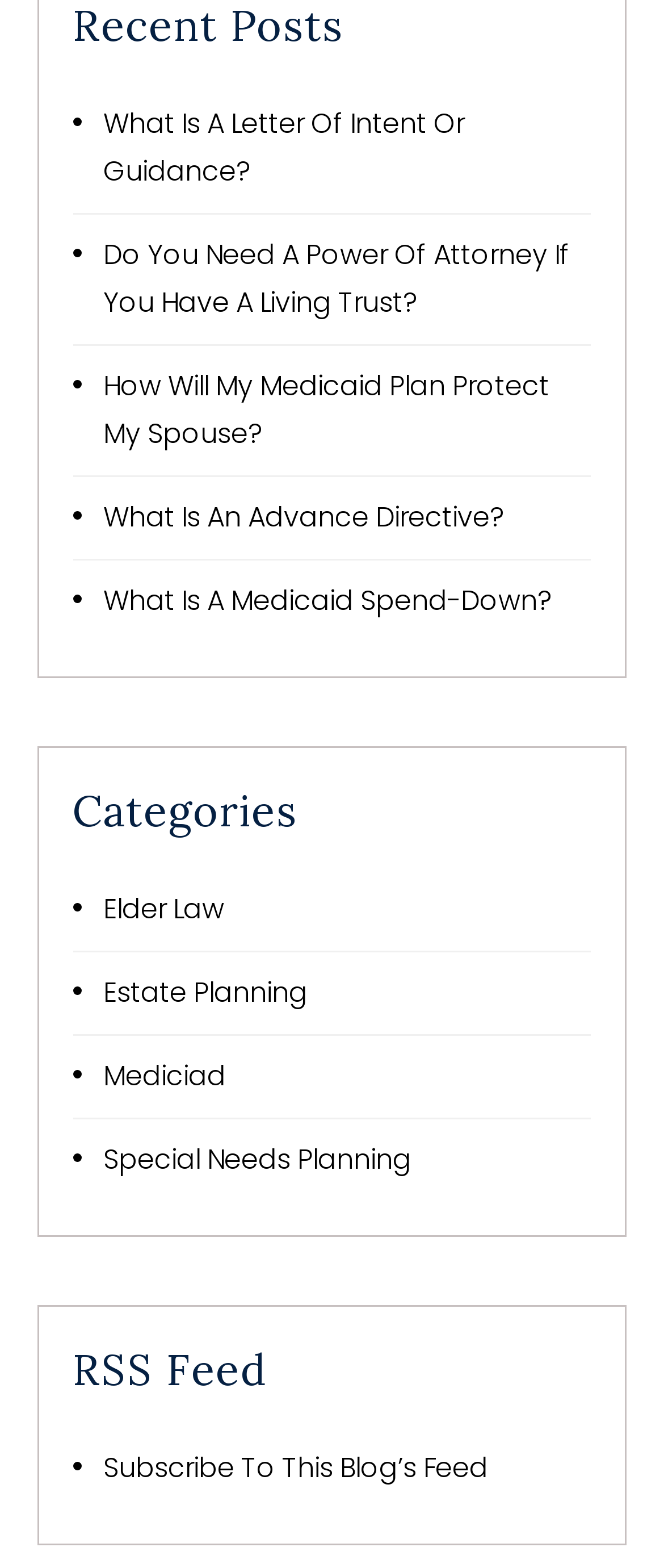Carefully observe the image and respond to the question with a detailed answer:
What is the last link on the webpage?

The last link on the webpage is 'Subscribe To This Blog’s Feed' which can be found by looking at the links at the bottom of the webpage.